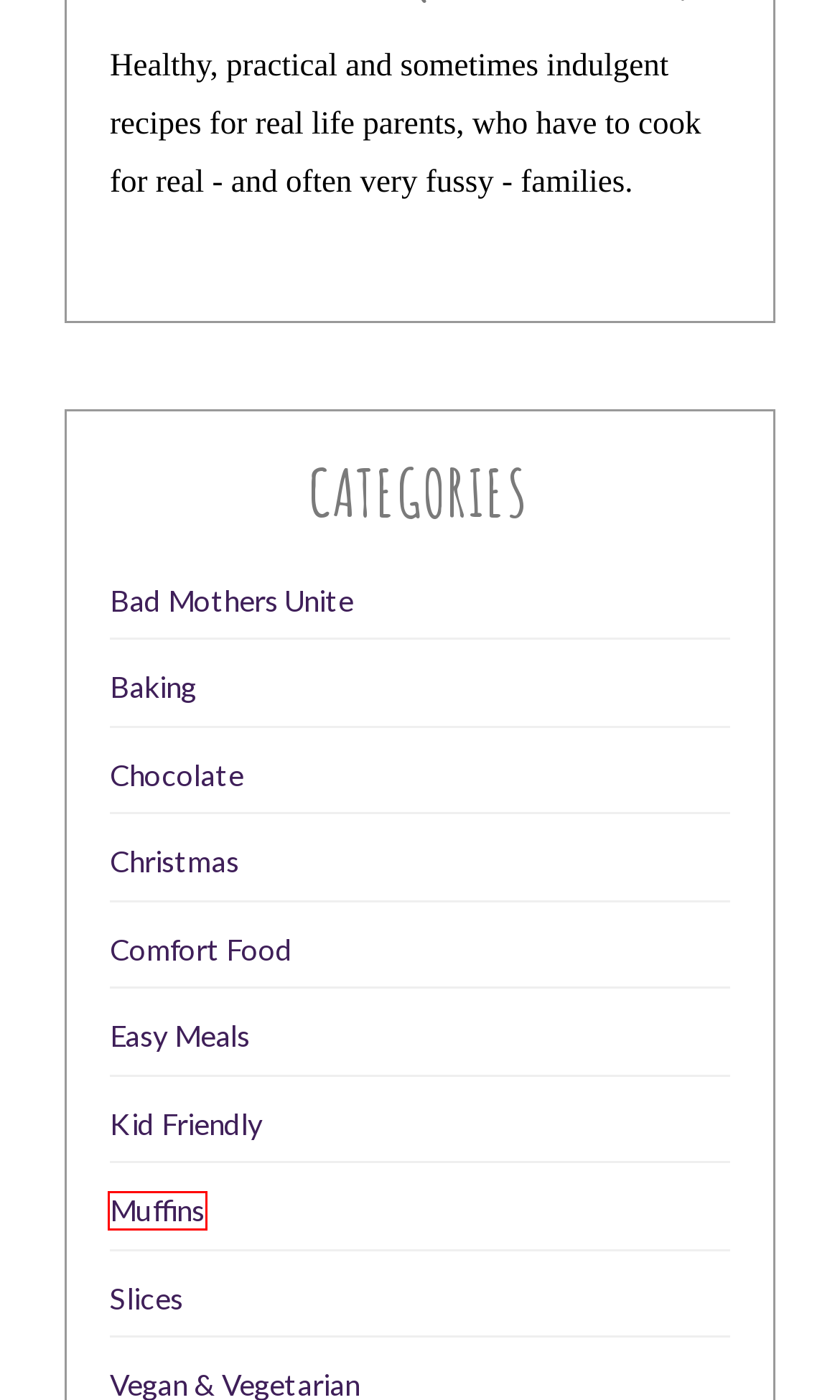Examine the screenshot of a webpage featuring a red bounding box and identify the best matching webpage description for the new page that results from clicking the element within the box. Here are the options:
A. Kid Friendly Archives - Bad Mother Cooking
B. Christmas Archives - Bad Mother Cooking
C. Kit’s Anzac Biscuits - Bad Mother Cooking
D. Slices Archives - Bad Mother Cooking
E. Chocolate Archives - Bad Mother Cooking
F. Bad Mothers Unite Archives - Bad Mother Cooking
G. Muffins Archives - Bad Mother Cooking
H. Baking Archives - Bad Mother Cooking

G